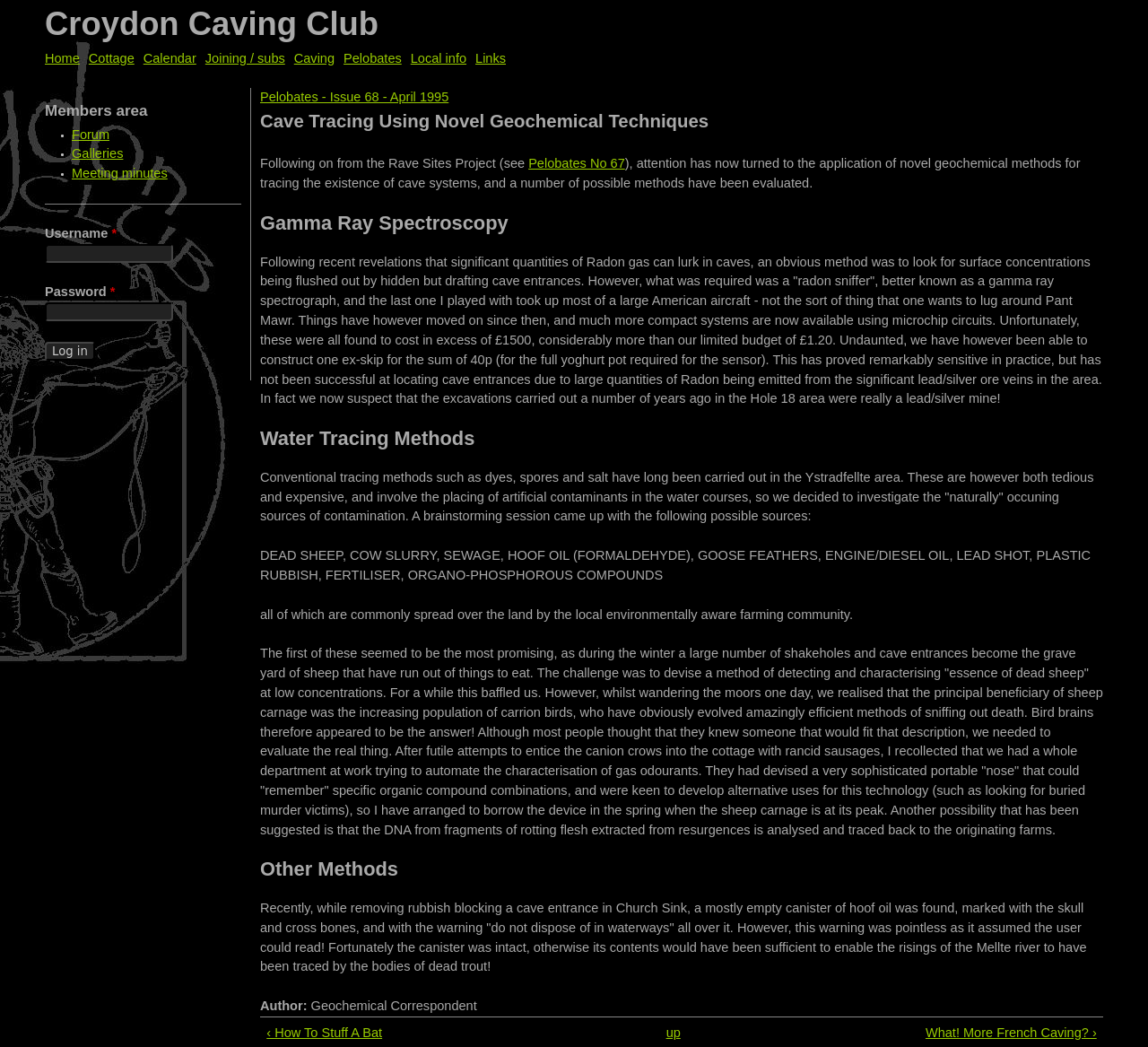Find and provide the bounding box coordinates for the UI element described with: "Meeting minutes".

[0.062, 0.159, 0.146, 0.172]